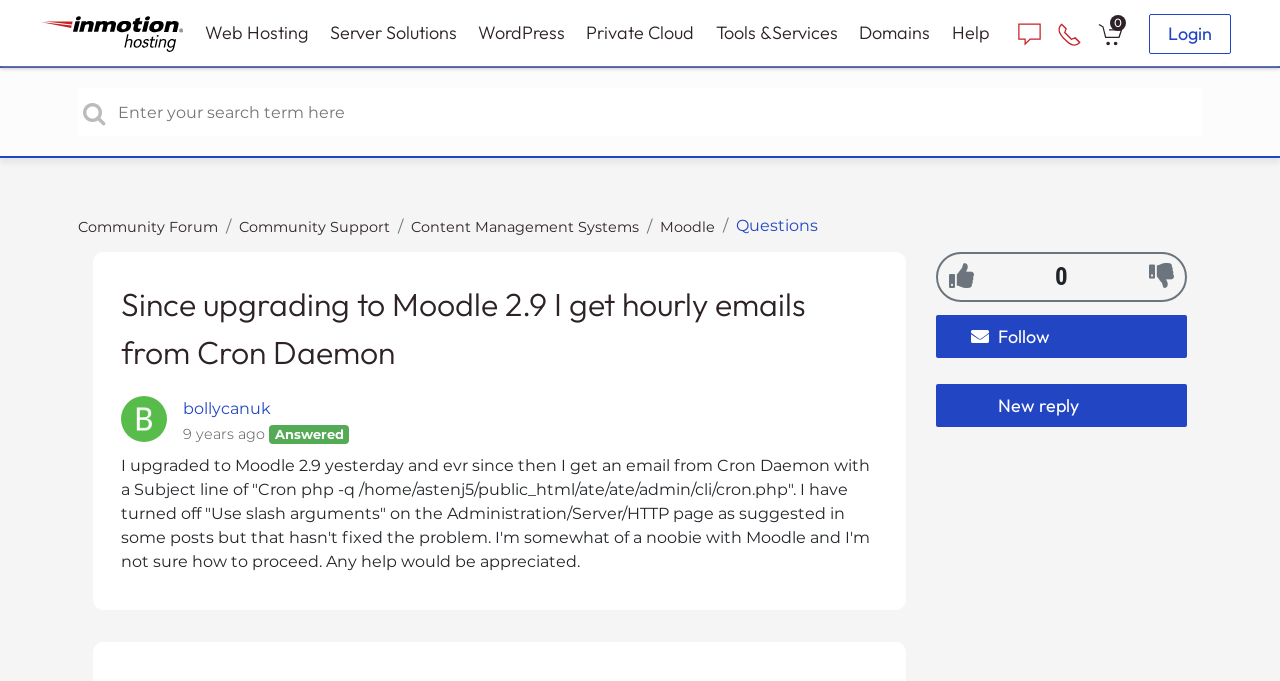What is the topic of the discussion?
Refer to the screenshot and deliver a thorough answer to the question presented.

The topic of the discussion can be inferred from the content of the article, which mentions upgrading to Moodle 2.9 and receiving hourly emails from Cron Daemon.